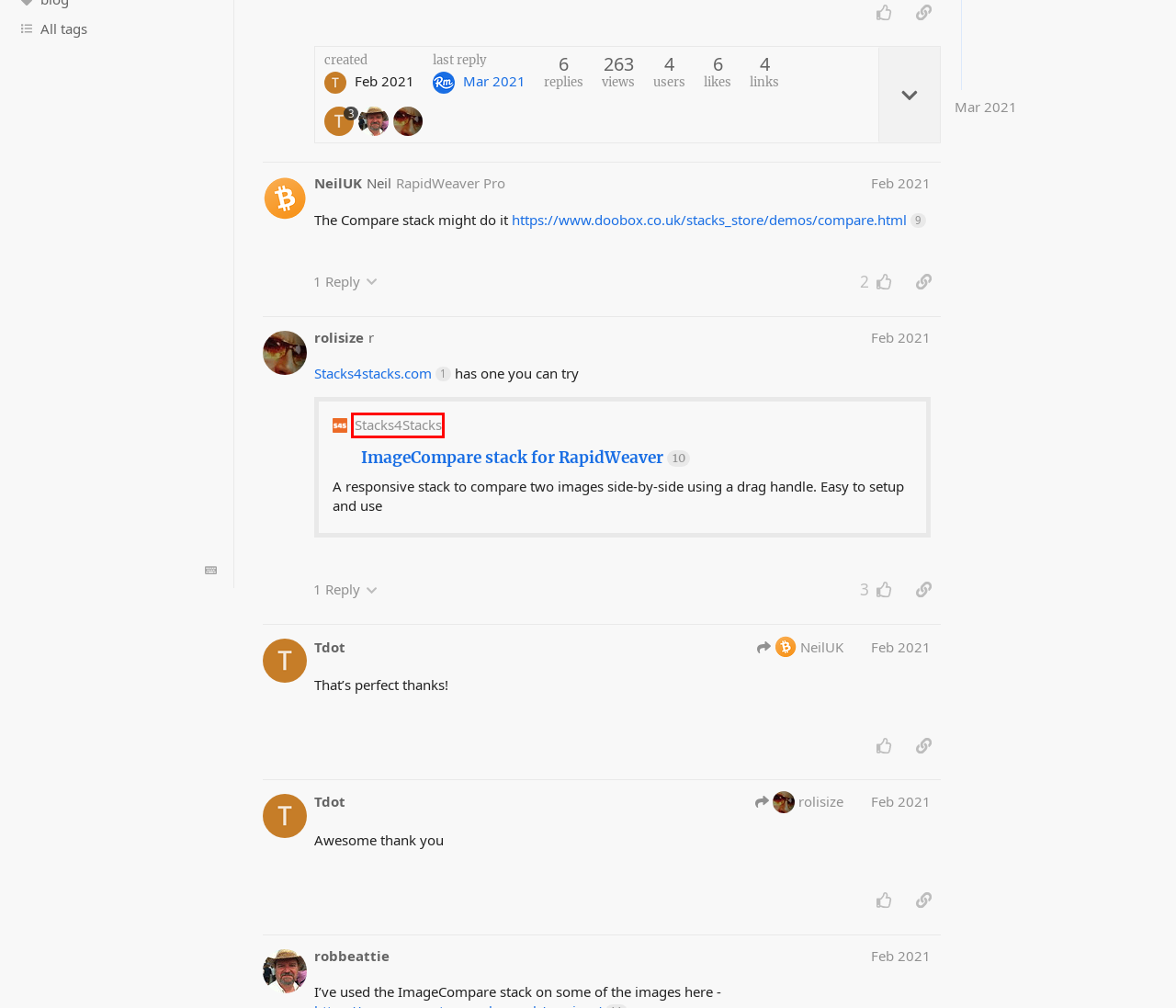You are provided with a screenshot of a webpage that includes a red rectangle bounding box. Please choose the most appropriate webpage description that matches the new webpage after clicking the element within the red bounding box. Here are the candidates:
A. Sussex Tree Works commercial and residential tree care services
B. ImageCompare | Stacks4Stacks
C. Forum Guidelines - FAQs - RapidWeaver Forum
D. Docs - RapidWeaver Forum
E. Stacks4Stacks | Free & Paid stack elements for RapidWeaver
F. Realmac Newsletter
G. RapidWeaver Addon Marketplace
H. RapidWeaver Forum

B